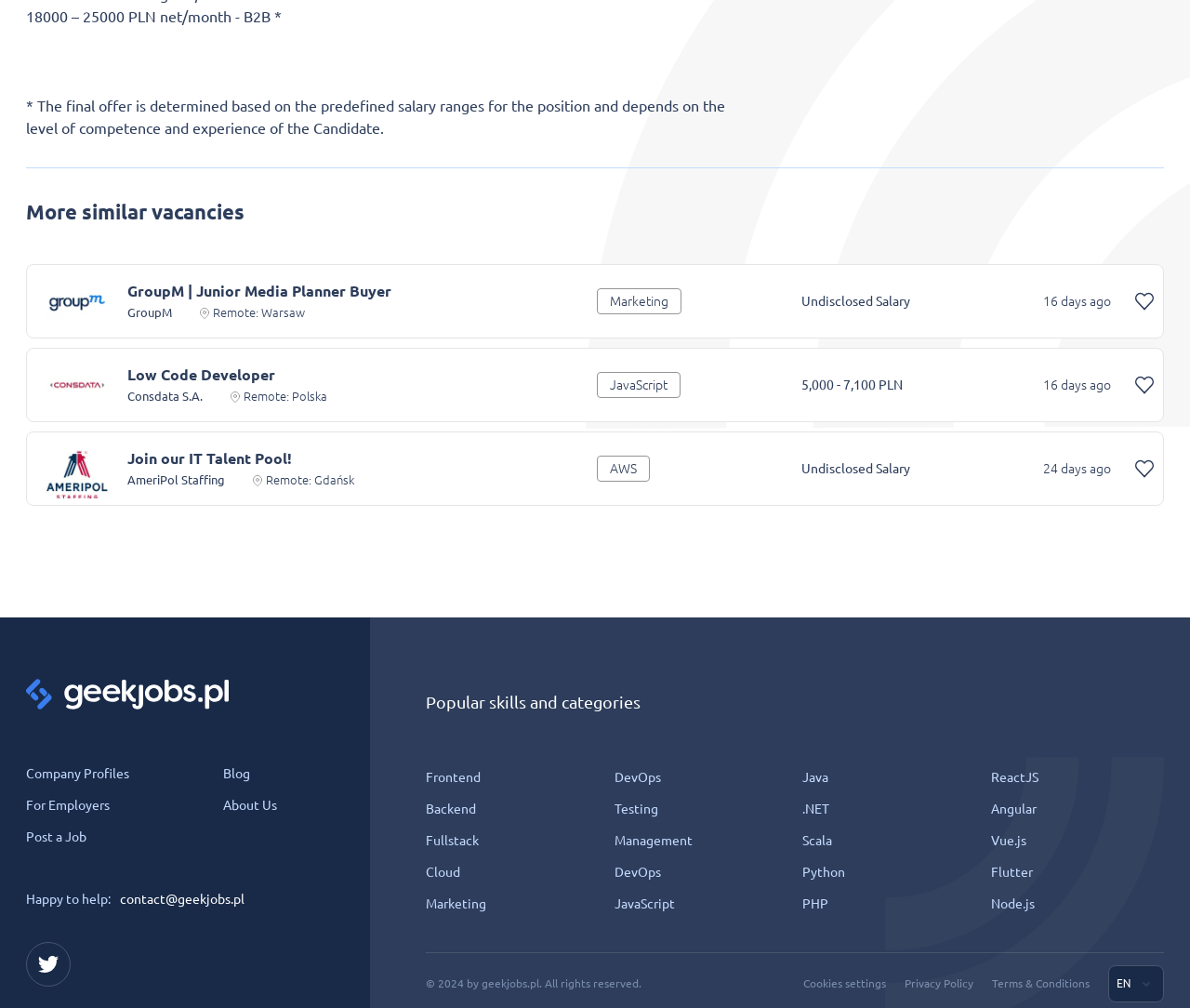Please specify the bounding box coordinates of the element that should be clicked to execute the given instruction: 'View job details of Junior Media Planner Buyer'. Ensure the coordinates are four float numbers between 0 and 1, expressed as [left, top, right, bottom].

[0.107, 0.28, 0.329, 0.297]